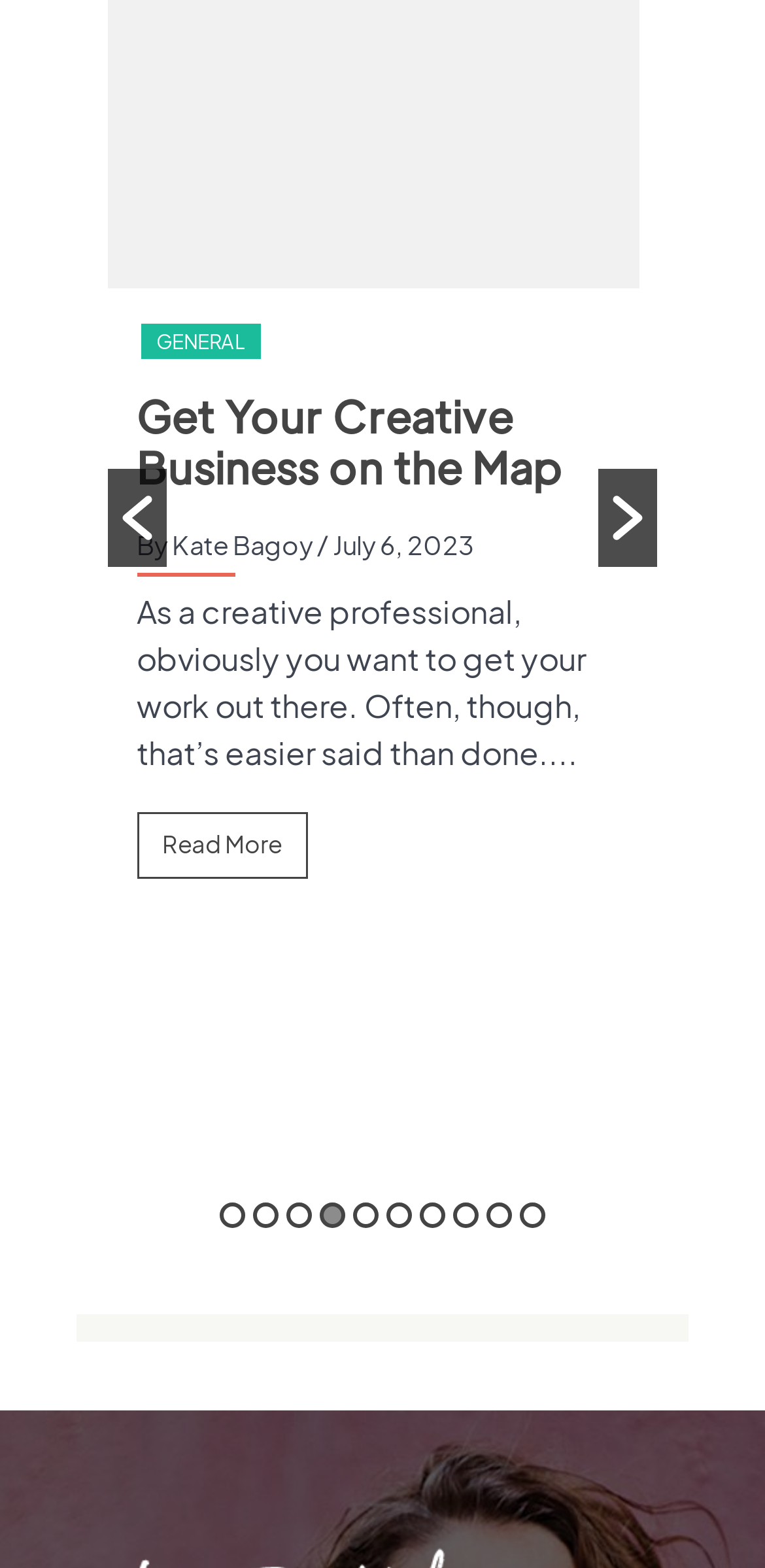Determine the bounding box coordinates of the clickable element to complete this instruction: "Select page 5". Provide the coordinates in the format of four float numbers between 0 and 1, [left, top, right, bottom].

[0.462, 0.767, 0.495, 0.783]